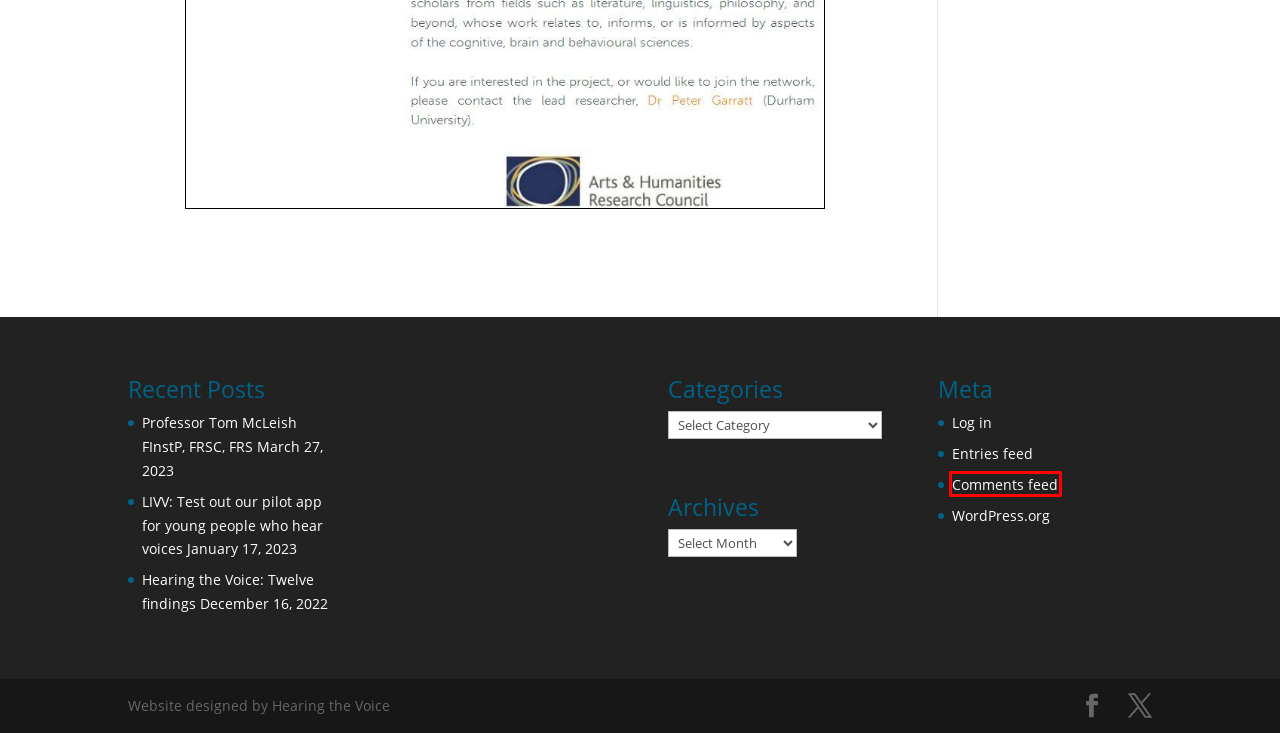You have a screenshot showing a webpage with a red bounding box highlighting an element. Choose the webpage description that best fits the new webpage after clicking the highlighted element. The descriptions are:
A. Professor Tom McLeish FInstP, FRSC, FRS - Hearing the Voice
B. Hearing the Voice: Twelve findings - Hearing the Voice
C. LIVV: Test out our pilot app for young people who hear voices - Hearing the Voice
D. Hearing the Voice
E. About Us - Hearing the Voice
F. Log In ‹ Hearing the Voice — WordPress
G. Comments for Hearing the Voice
H. Blog Tool, Publishing Platform, and CMS – WordPress.org

G